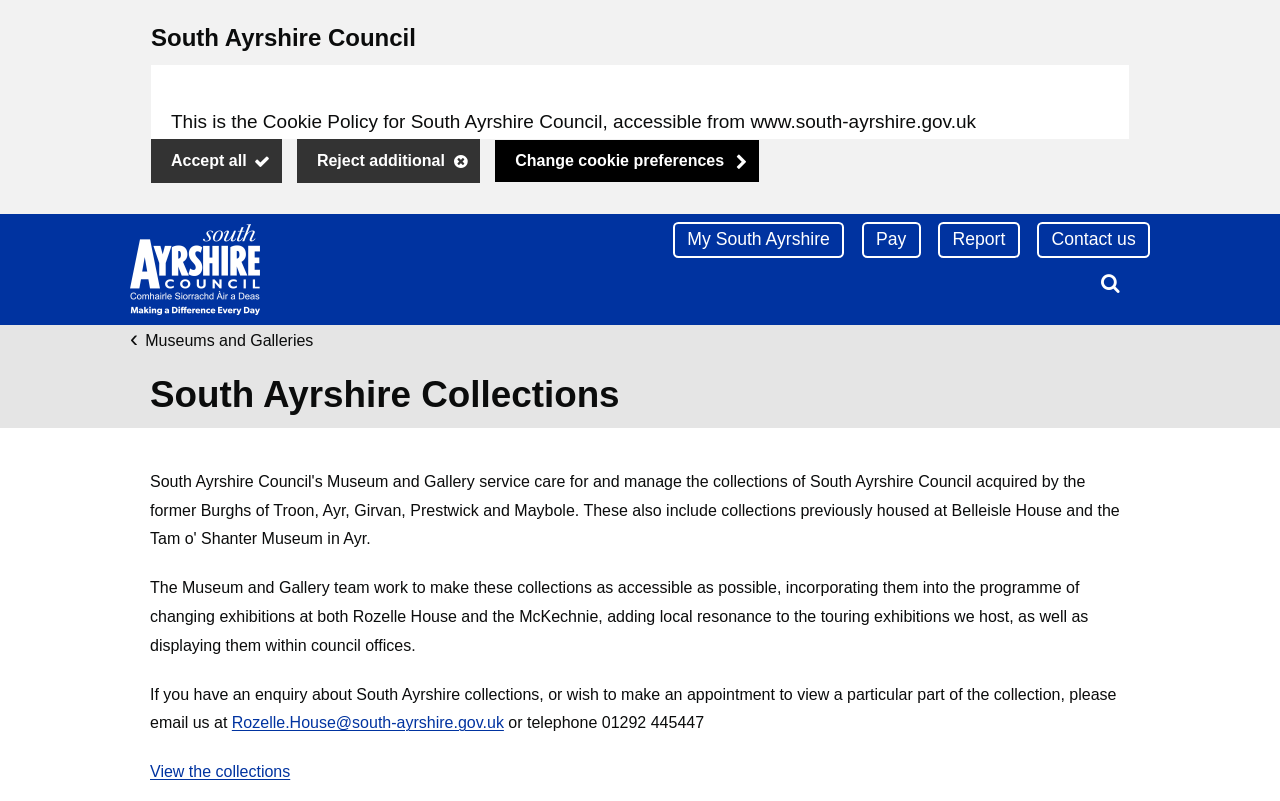Identify the bounding box coordinates for the element you need to click to achieve the following task: "Go to South Ayrshire Council homepage". The coordinates must be four float values ranging from 0 to 1, formatted as [left, top, right, bottom].

[0.102, 0.279, 0.203, 0.393]